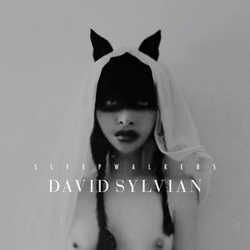Refer to the image and offer a detailed explanation in response to the question: What is the figure's facial feature?

The figure in the album cover is partially obscured by a veil, which adds to the enigmatic and mysterious quality of the image.